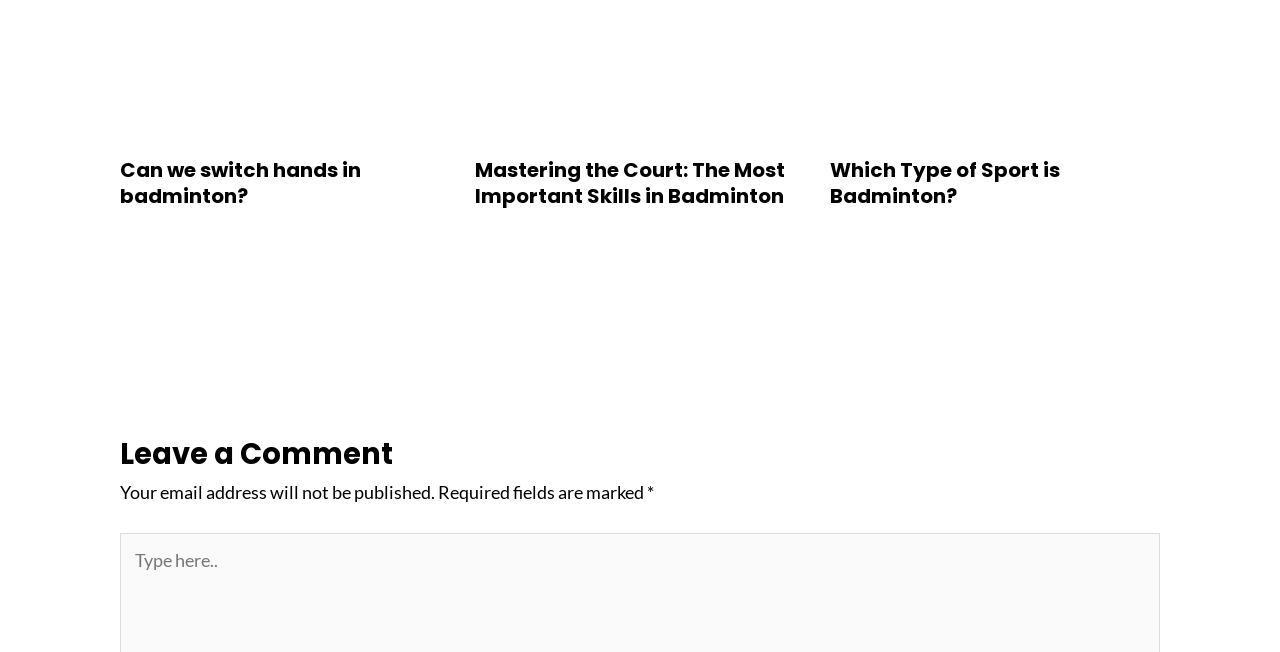How many headings are there on the webpage?
Using the visual information from the image, give a one-word or short-phrase answer.

4